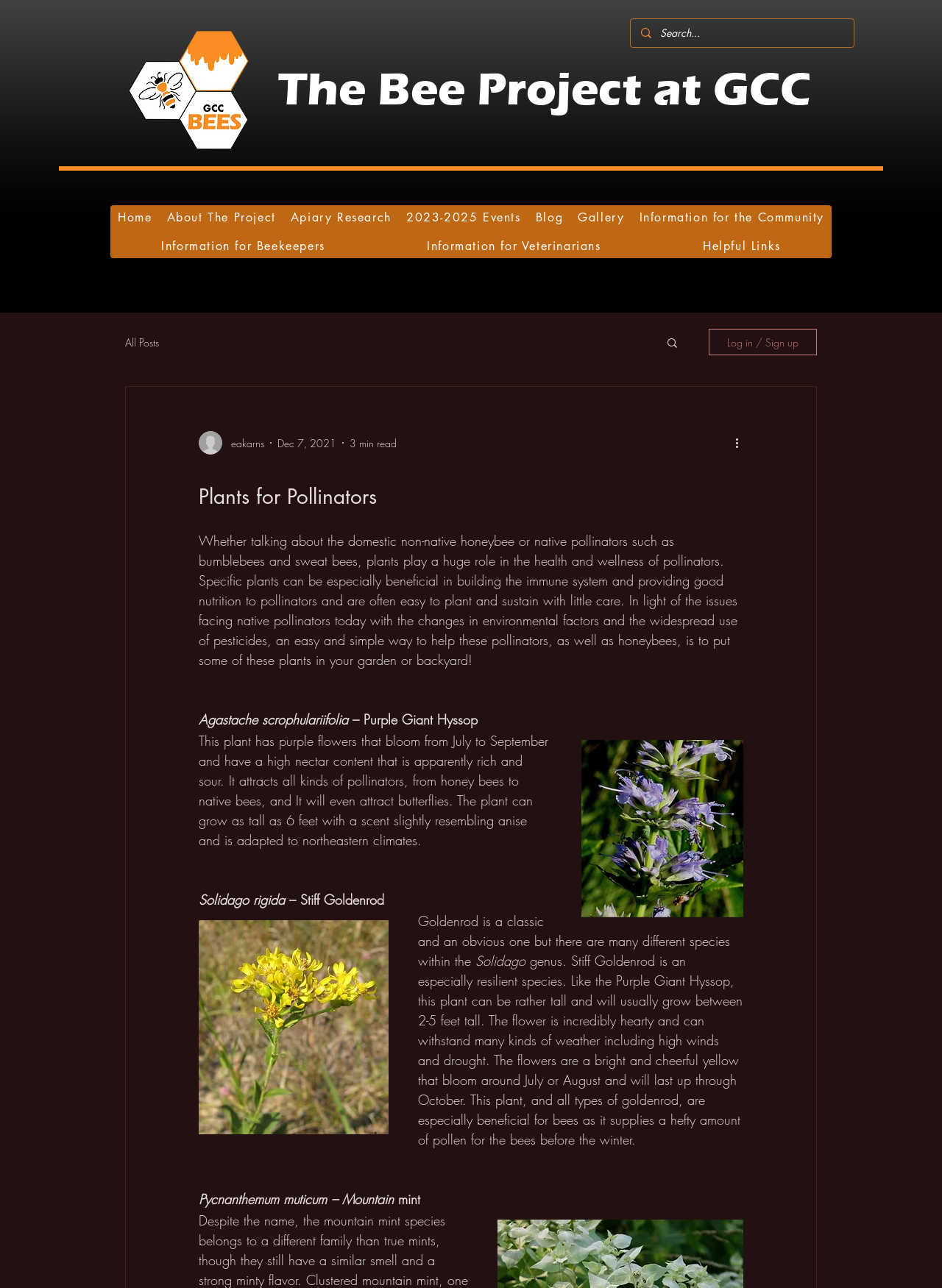Please give a succinct answer to the question in one word or phrase:
What is the name of the project?

The Bee Project